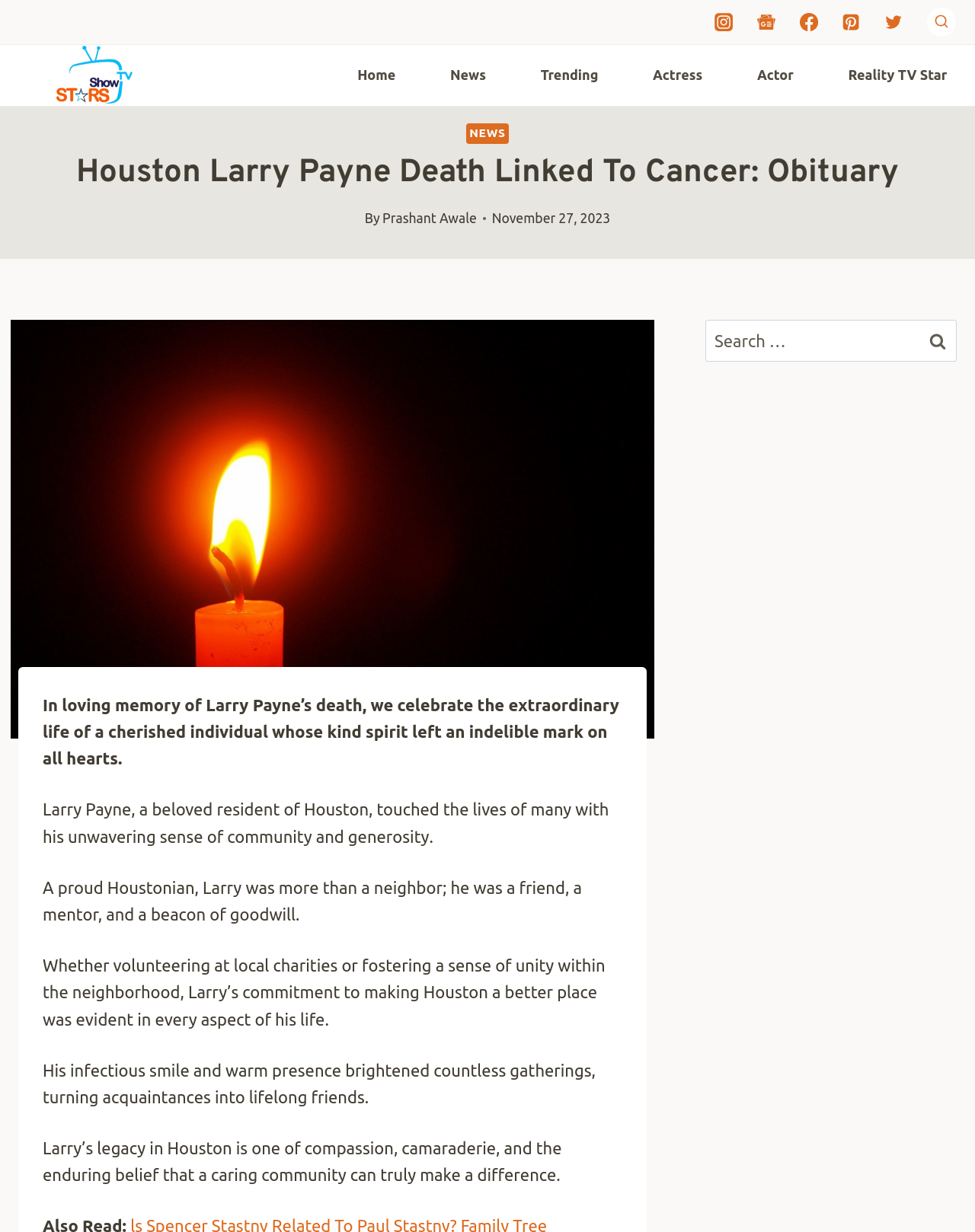Find the bounding box coordinates of the element to click in order to complete this instruction: "Visit Instagram". The bounding box coordinates must be four float numbers between 0 and 1, denoted as [left, top, right, bottom].

[0.724, 0.003, 0.761, 0.033]